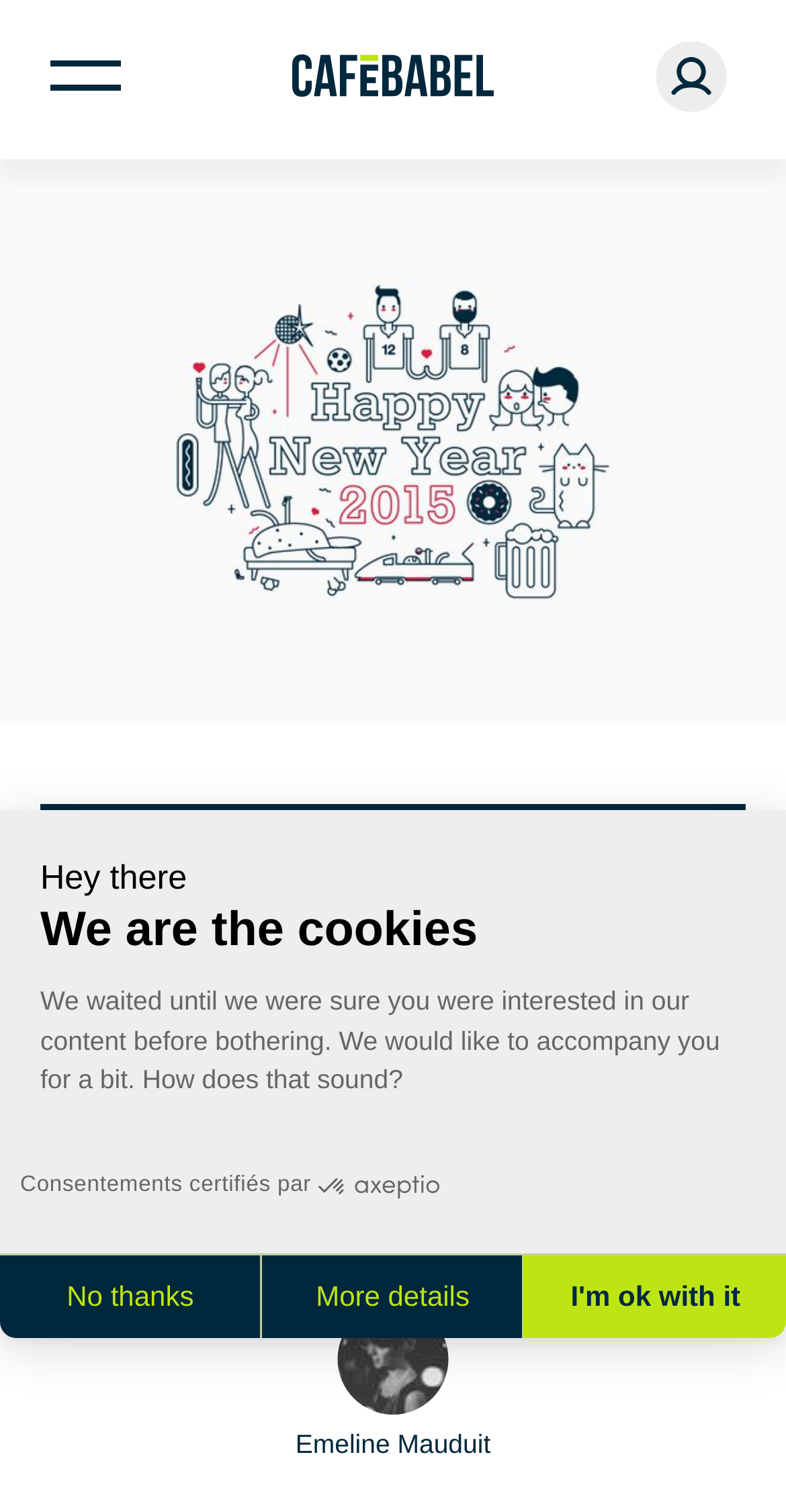Please identify the primary heading on the webpage and return its text.

Happy New Year 2015!